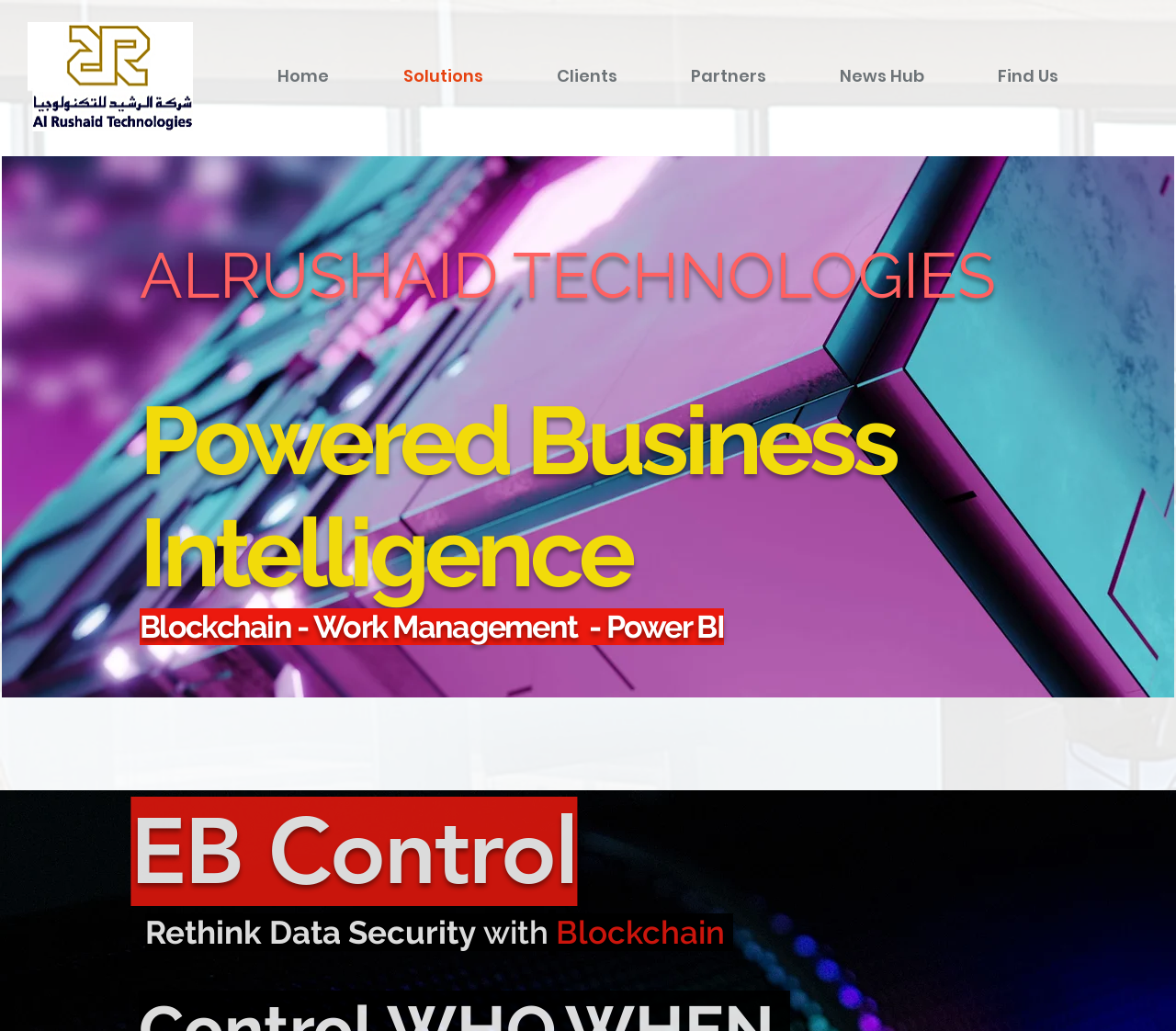Using the given element description, provide the bounding box coordinates (top-left x, top-left y, bottom-right x, bottom-right y) for the corresponding UI element in the screenshot: News Hub

[0.702, 0.061, 0.837, 0.087]